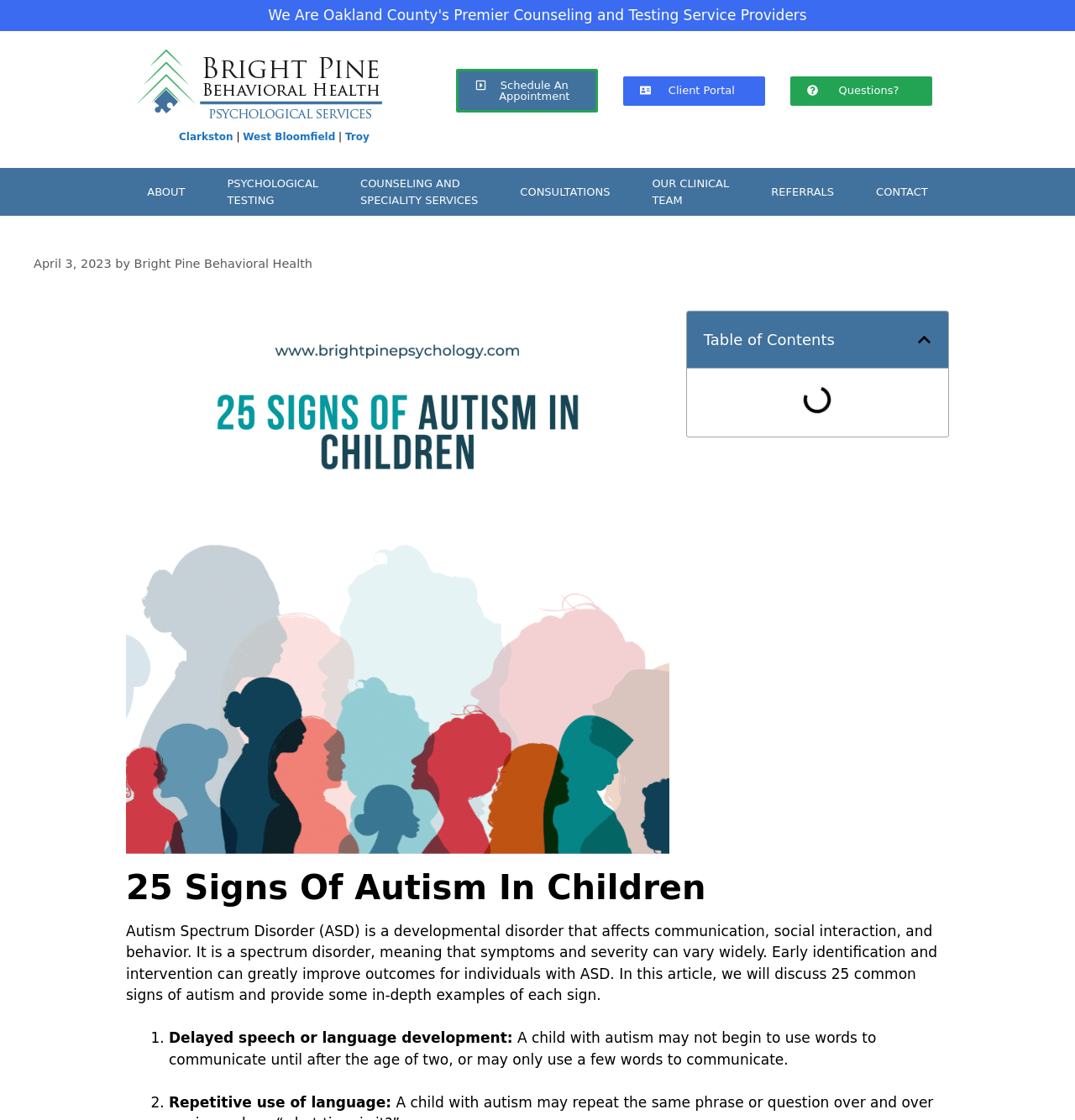What is the name of the counseling and testing service provider?
Based on the screenshot, give a detailed explanation to answer the question.

The logo at the top left of the webpage has a vector image of a green tree with a puzzle piece at the base, and the text 'Bright Pine Behavioral Health Psychological Services' on the right, indicating that this is the name of the counseling and testing service provider.